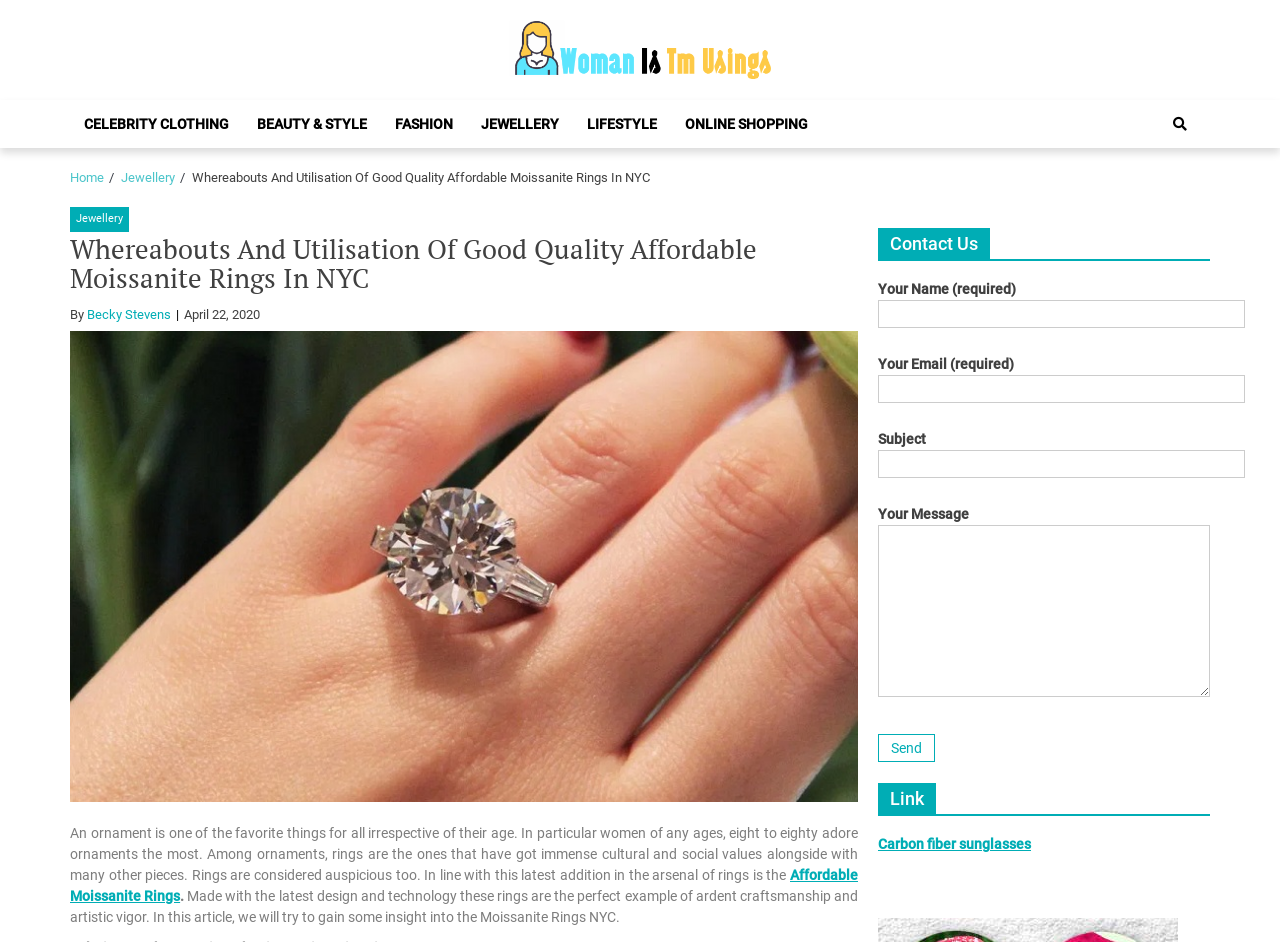What is the date of the article?
Give a detailed explanation using the information visible in the image.

The date of the article can be found by looking at the header section of the webpage, where it says 'April 22, 2020'.